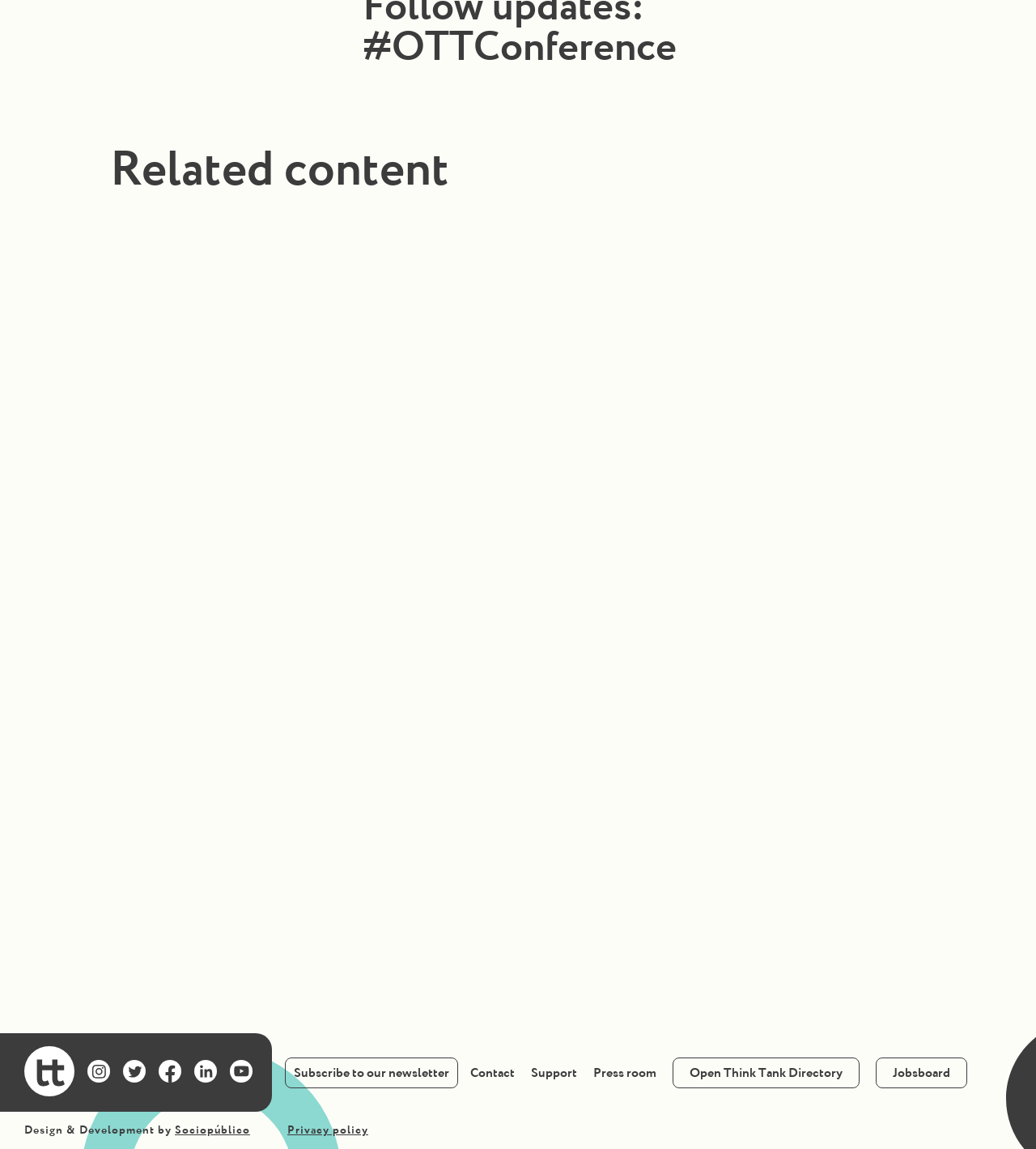Respond to the question below with a concise word or phrase:
How many articles are there on this webpage?

8